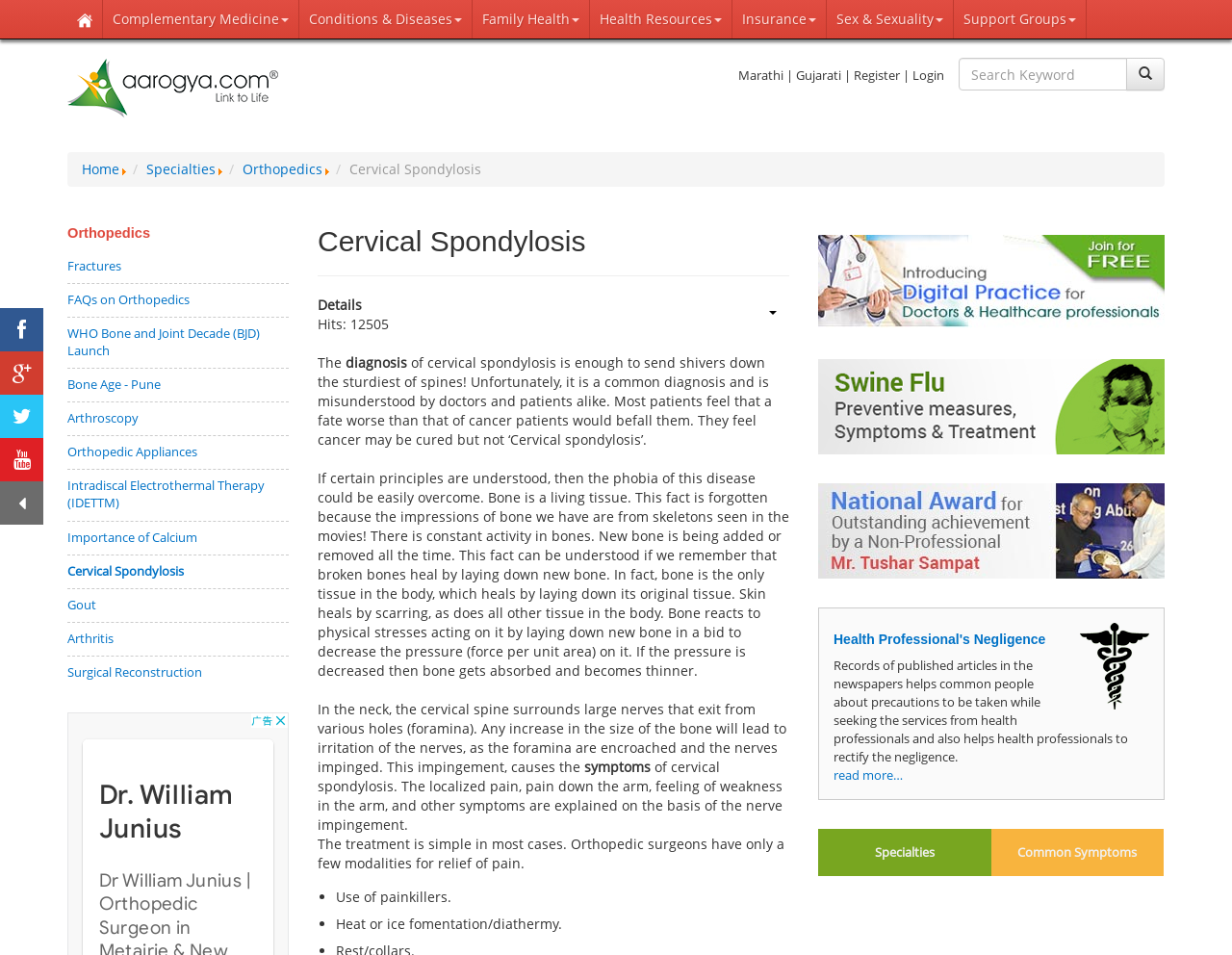Give the bounding box coordinates for the element described by: "Hip Anatomy".

[0.055, 0.801, 0.116, 0.818]